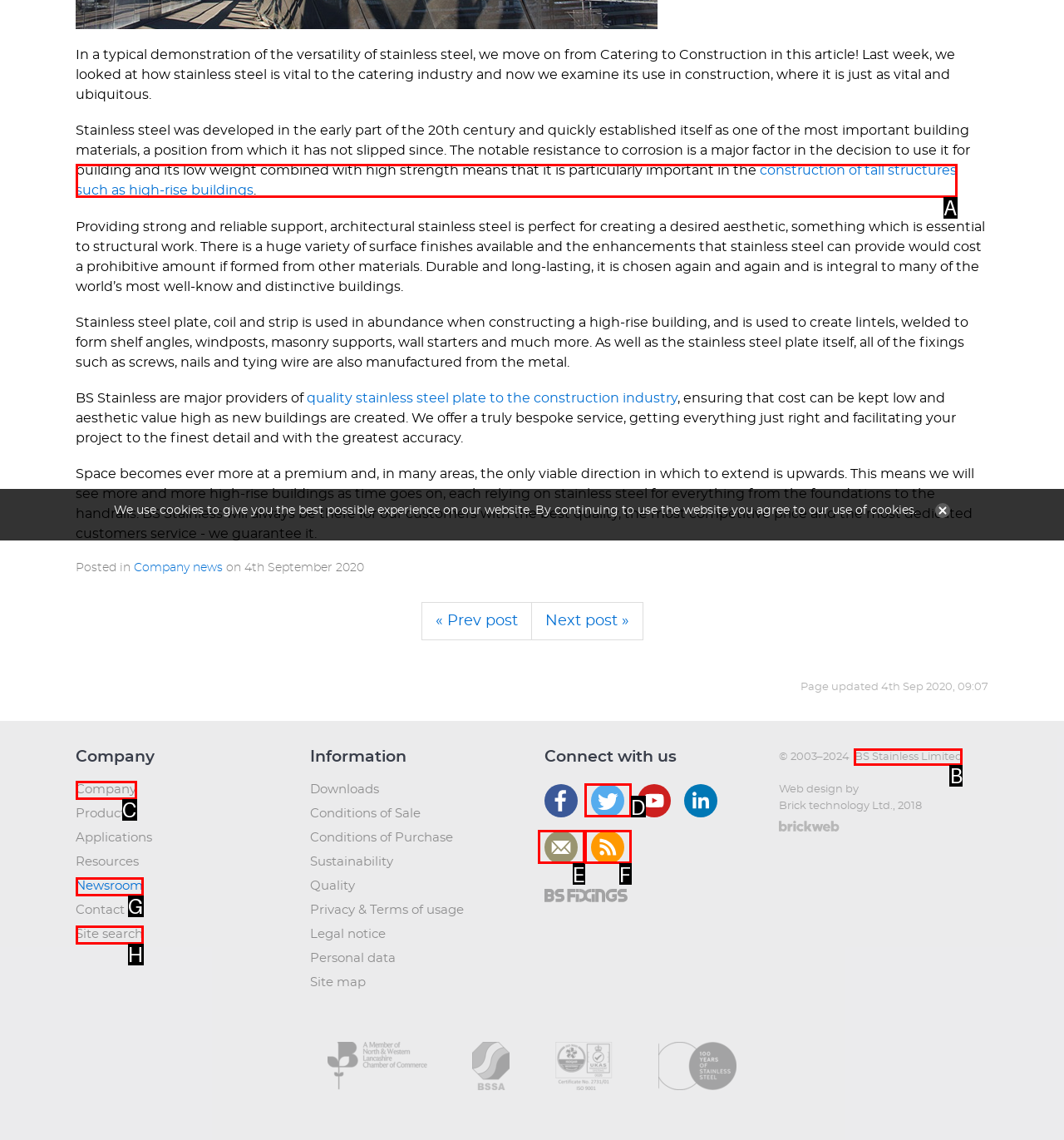Select the option that corresponds to the description: Africa (2) Apply Africa filter
Respond with the letter of the matching choice from the options provided.

None